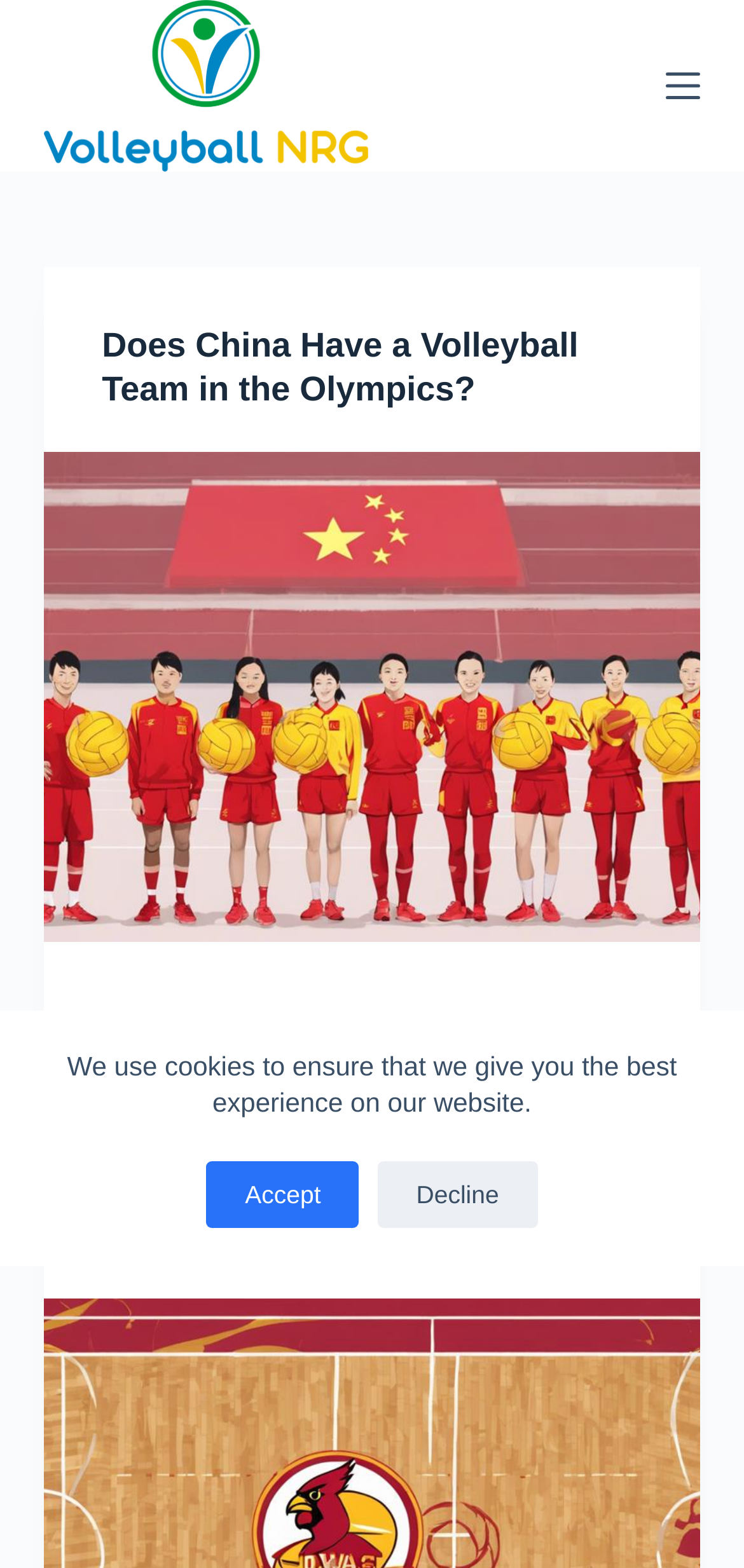Please determine the bounding box coordinates of the element's region to click for the following instruction: "View the image of the Chinese Olympic volleyball team".

[0.06, 0.288, 0.94, 0.601]